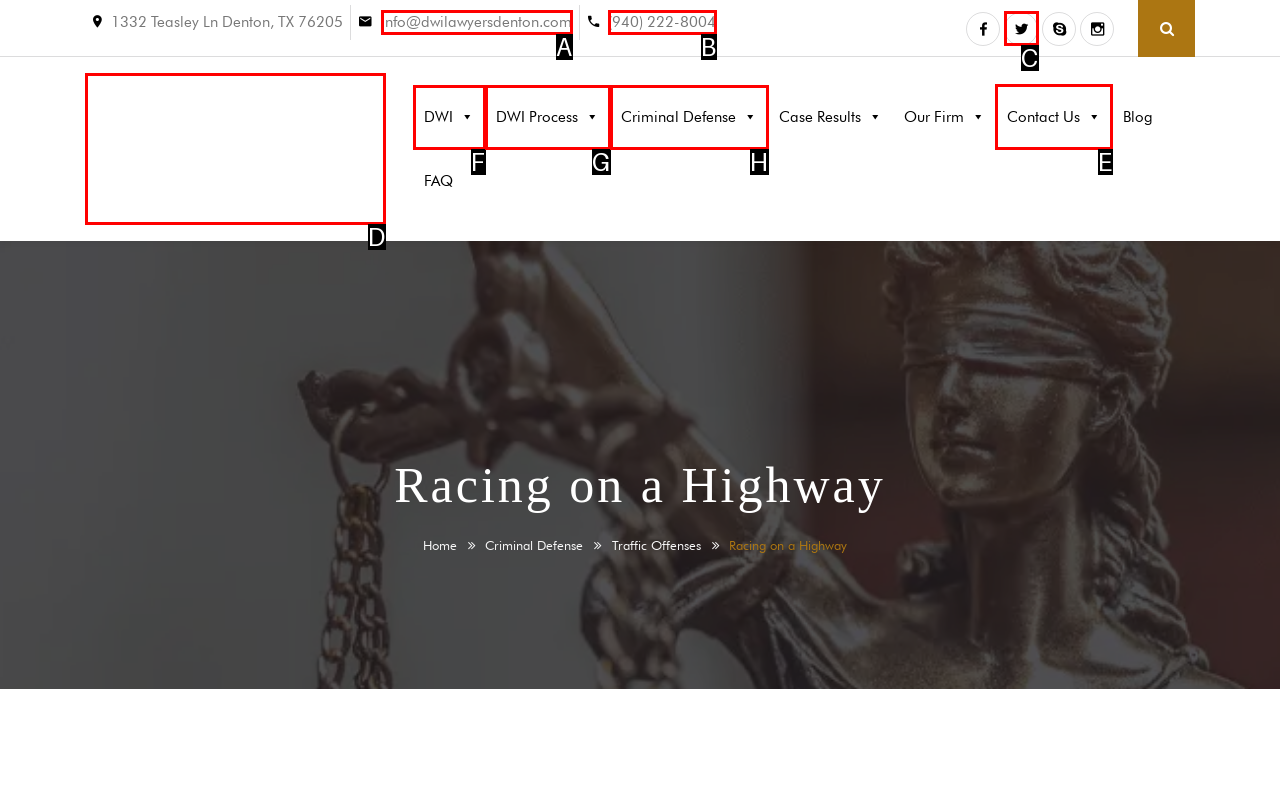Determine which UI element you should click to perform the task: Click the 'Contact Us' link
Provide the letter of the correct option from the given choices directly.

E